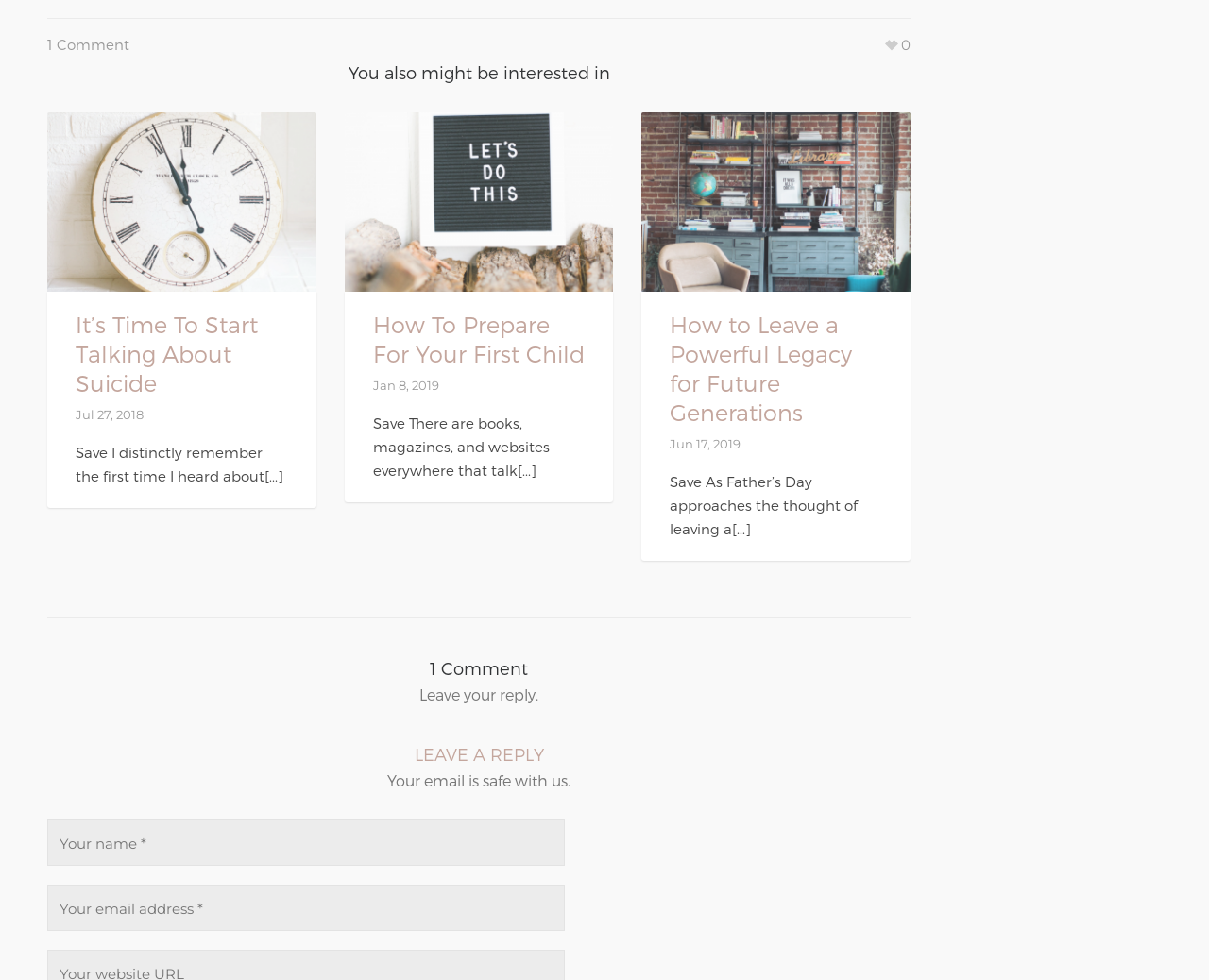What is the topic of the first article?
Give a comprehensive and detailed explanation for the question.

The first article's heading is 'The Importance of Coping Skills, Why They Matter', which indicates that the topic of the article is coping skills.